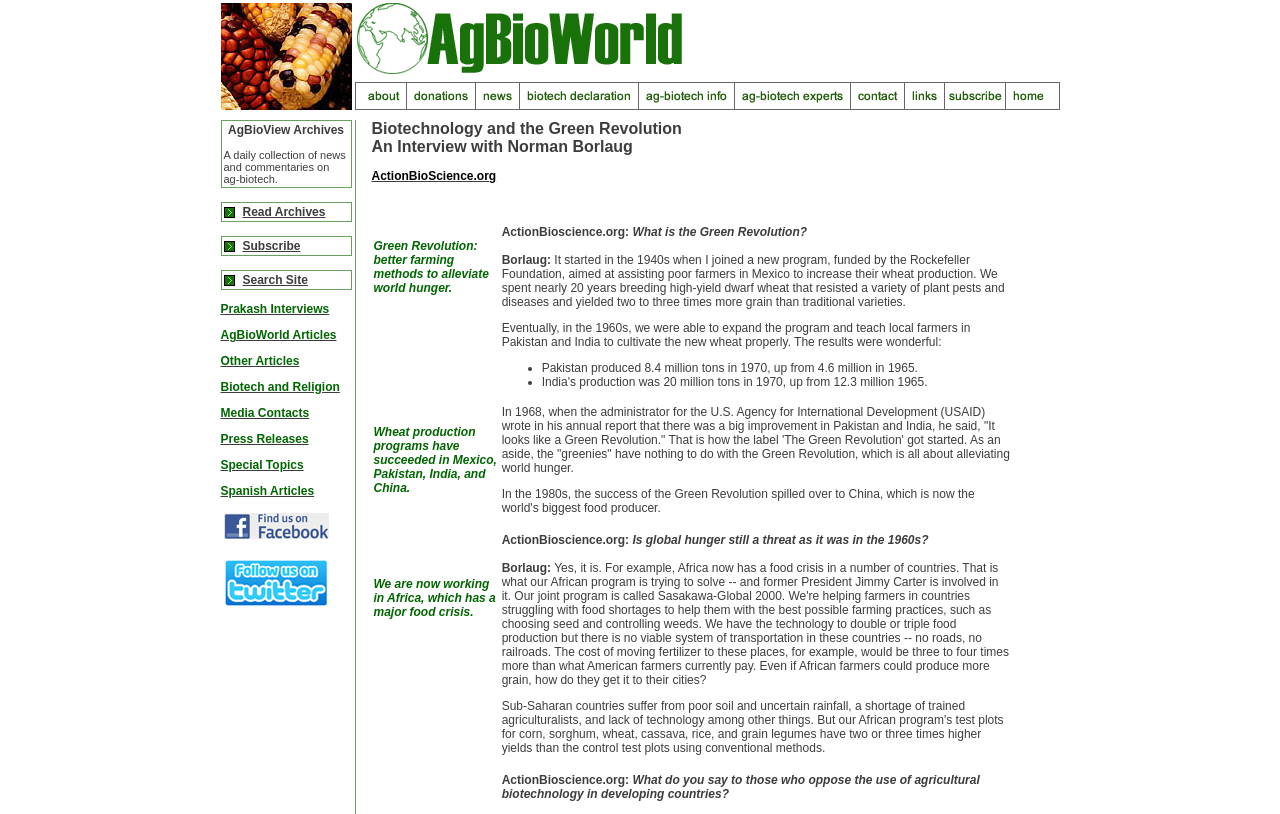Please determine the bounding box coordinates of the element to click on in order to accomplish the following task: "Subscribe to AgBioView". Ensure the coordinates are four float numbers ranging from 0 to 1, i.e., [left, top, right, bottom].

[0.175, 0.252, 0.186, 0.271]